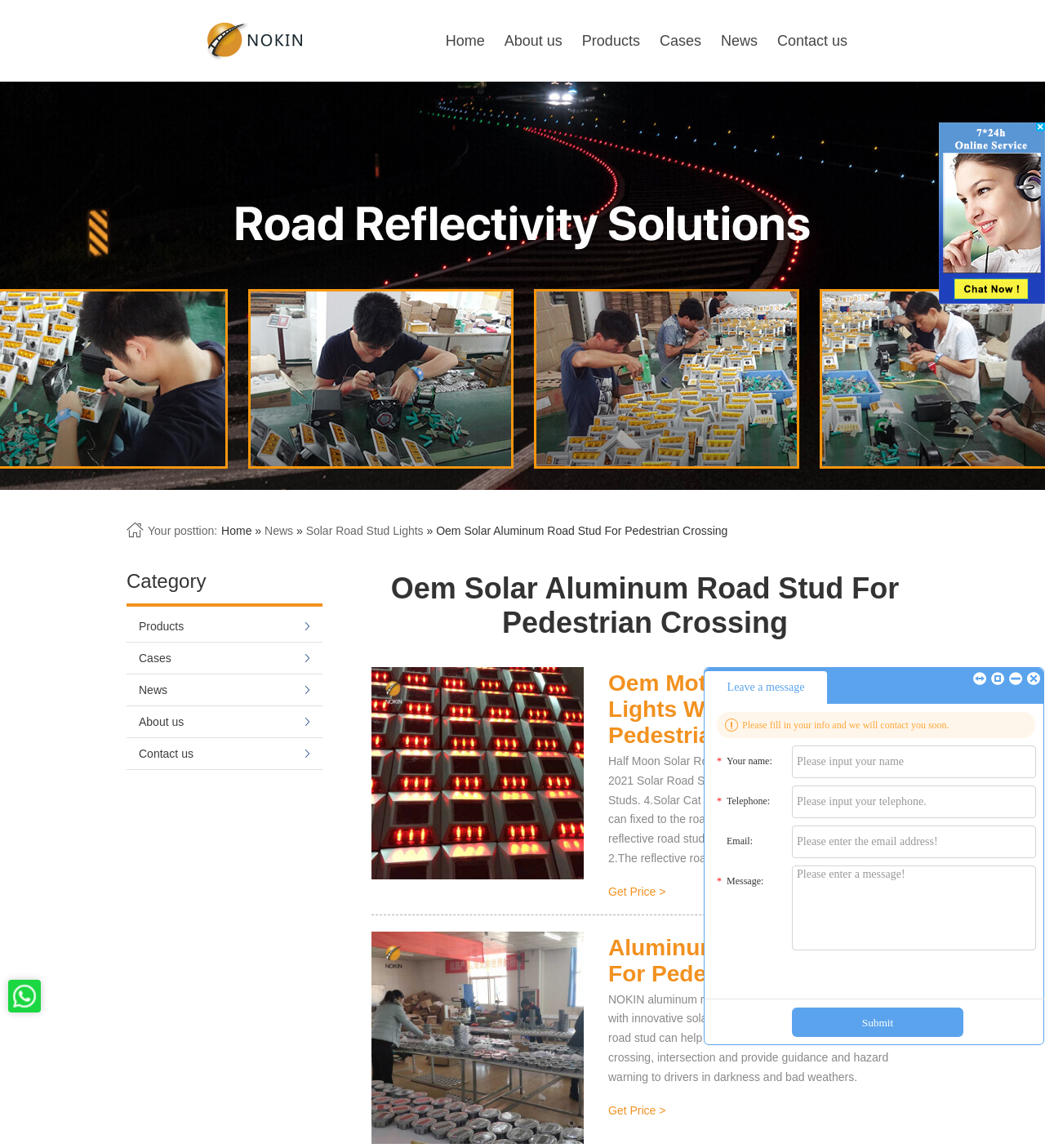Answer briefly with one word or phrase:
How many links are there in the top navigation menu?

5